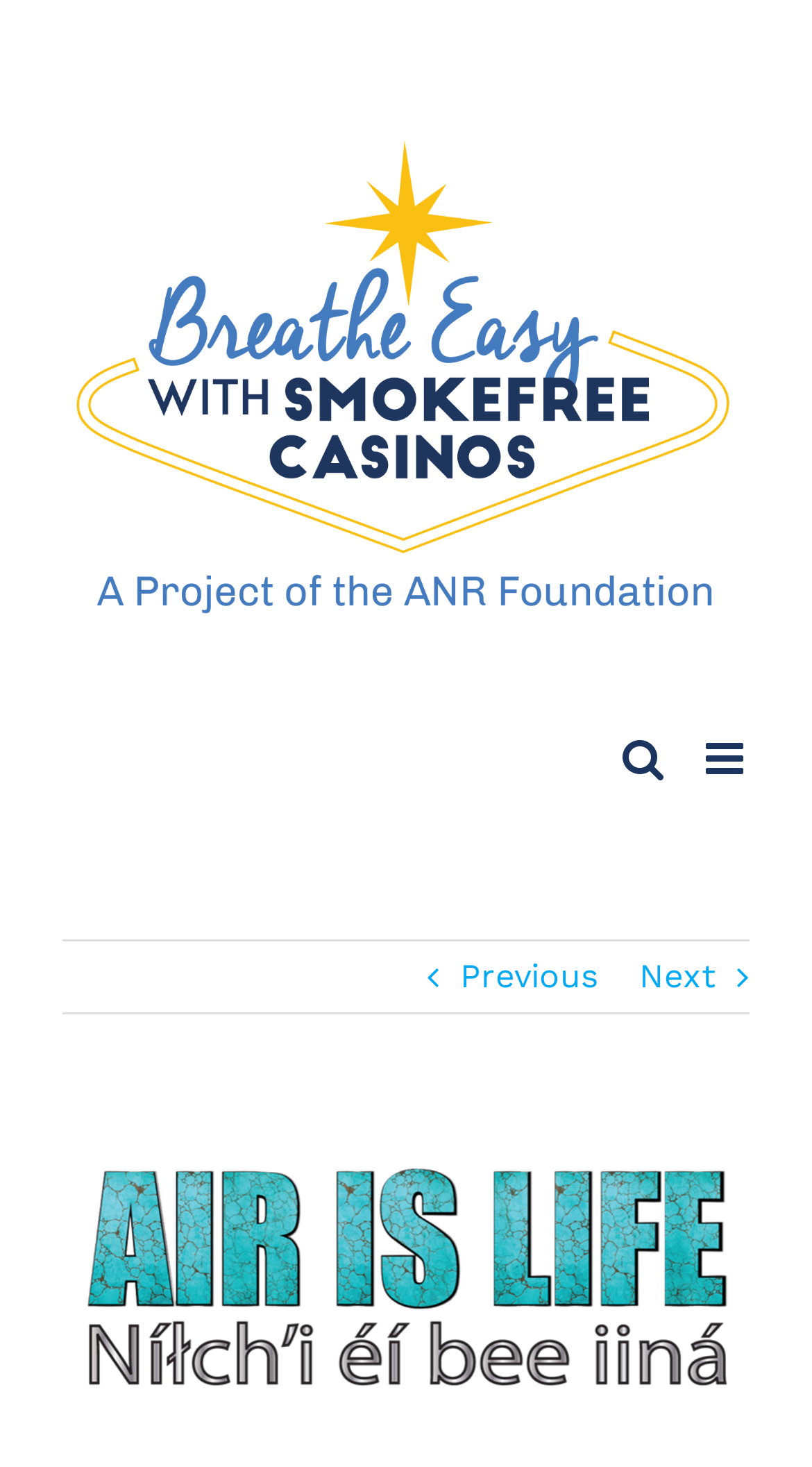What is the main title displayed on this webpage?

NAVAJO NATION’S SMOKEFREE CASINOS LAW TAKES EFFECT ON SATURDAY